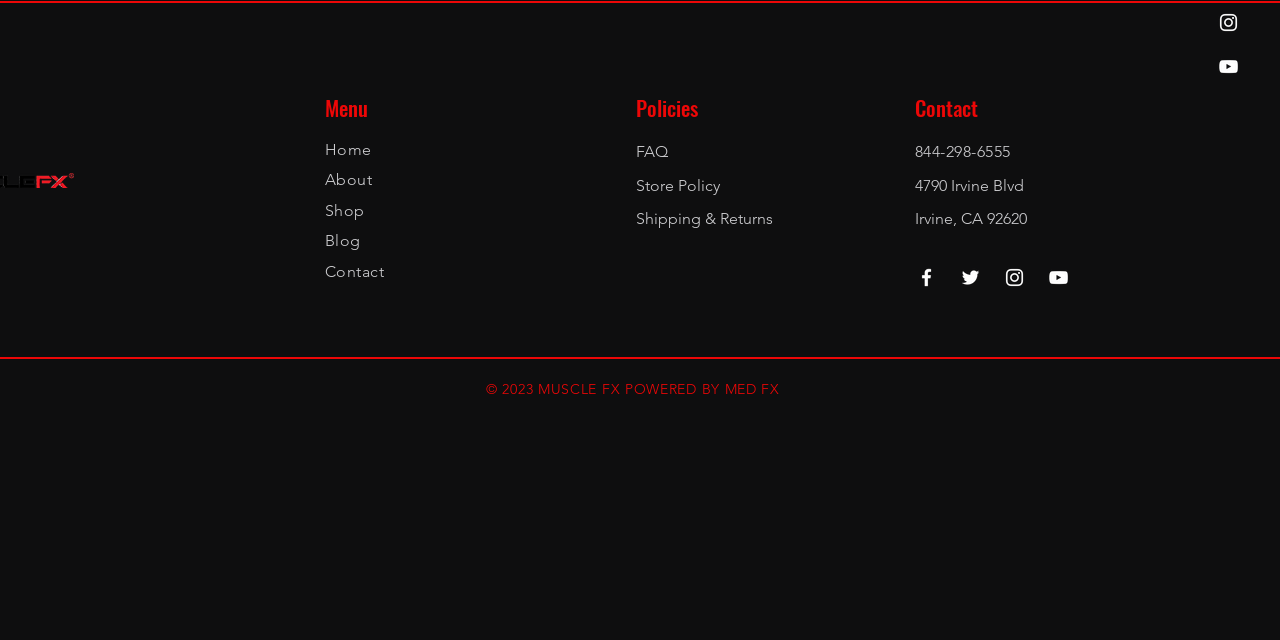Using the format (top-left x, top-left y, bottom-right x, bottom-right y), provide the bounding box coordinates for the described UI element. All values should be floating point numbers between 0 and 1: Shipping & Returns

[0.497, 0.327, 0.604, 0.357]